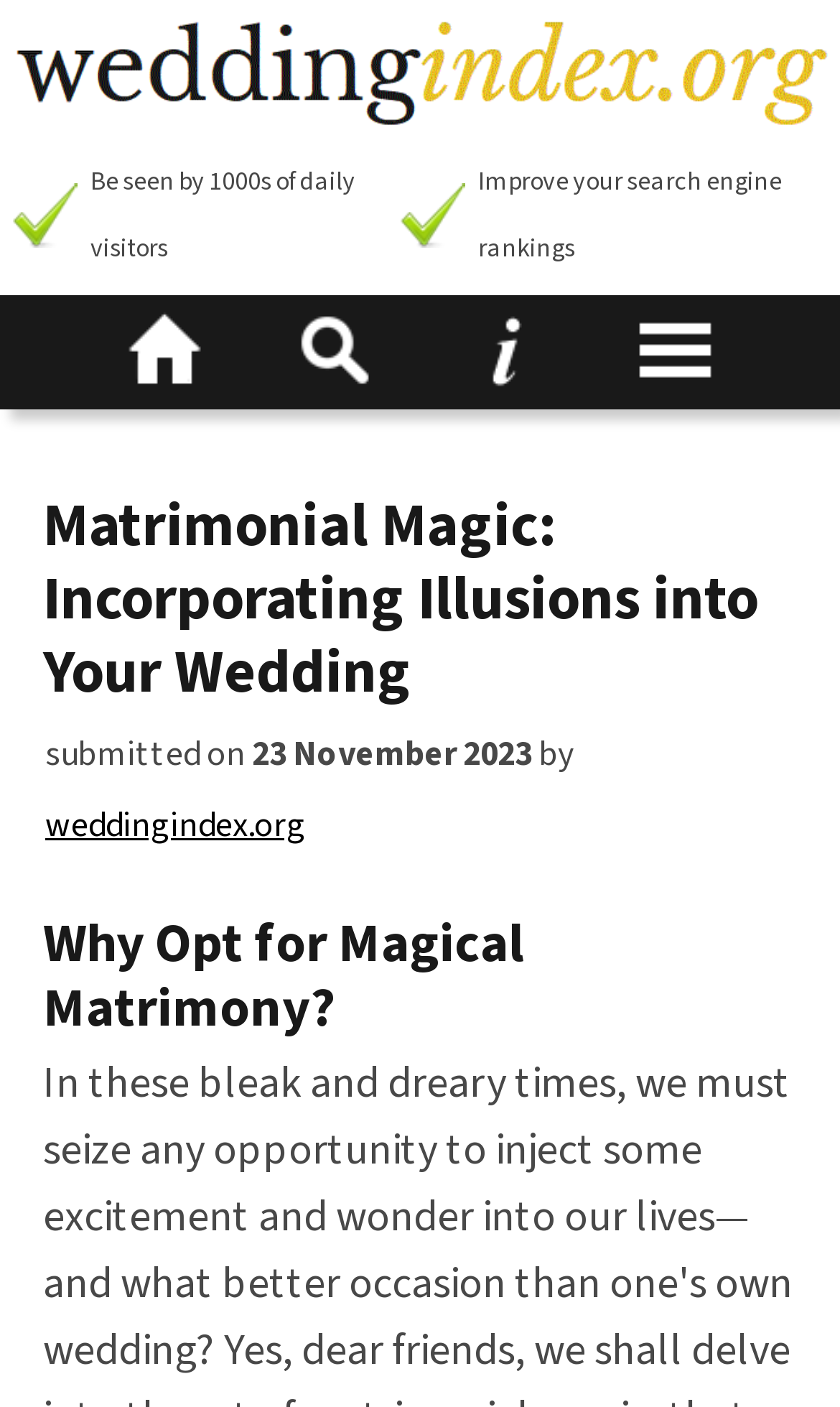Provide an in-depth description of the elements and layout of the webpage.

This webpage is about "Matrimonial Magic: Incorporating Illusions into Your Wedding". At the top, there is a header section that spans the entire width of the page, containing a logo image and a link. Below the header, there is a table with two rows. The first row has a cell that occupies the full width, containing two bullet points with images and text: "Be seen by 1000s of daily visitors" and "Improve your search engine rankings". The second row has a cell that also spans the full width, containing a menu with four links: "home", "search", "menu", and another "menu", each accompanied by an image.

Below the table, there is a heading that reads "Matrimonial Magic: Incorporating Illusions into Your Wedding", which is centered on the page. Underneath the heading, there is a link to "weddingindex.org". Further down, there is another heading that asks "Why Opt for Magical Matrimony?", which is also centered on the page.